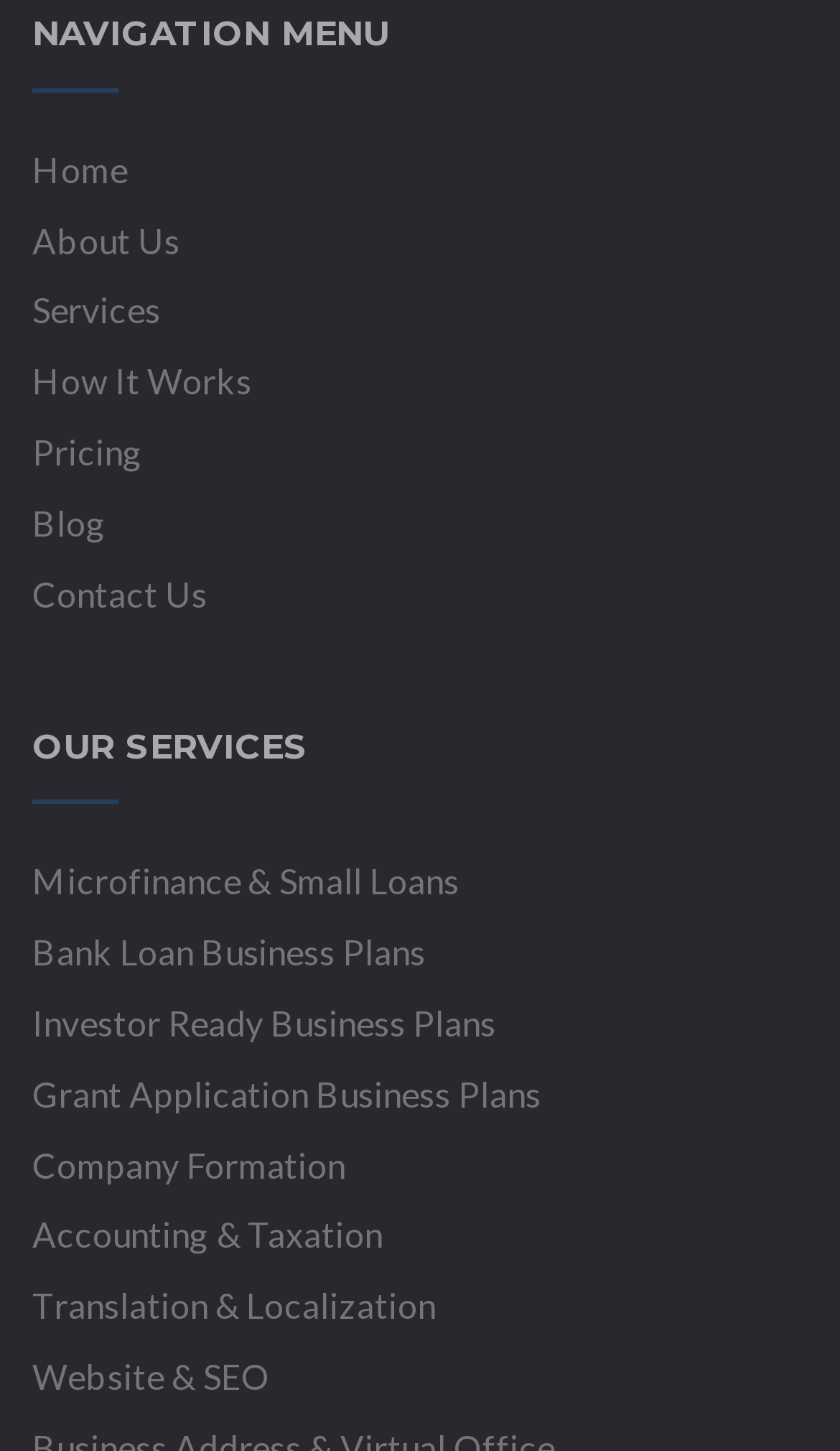Is 'About Us' a service?
Deliver a detailed and extensive answer to the question.

'About Us' is not a service because it is a link element under the 'NAVIGATION MENU' heading, not under the 'OUR SERVICES' heading, indicating that it is a navigation item rather than a service provided by the website.